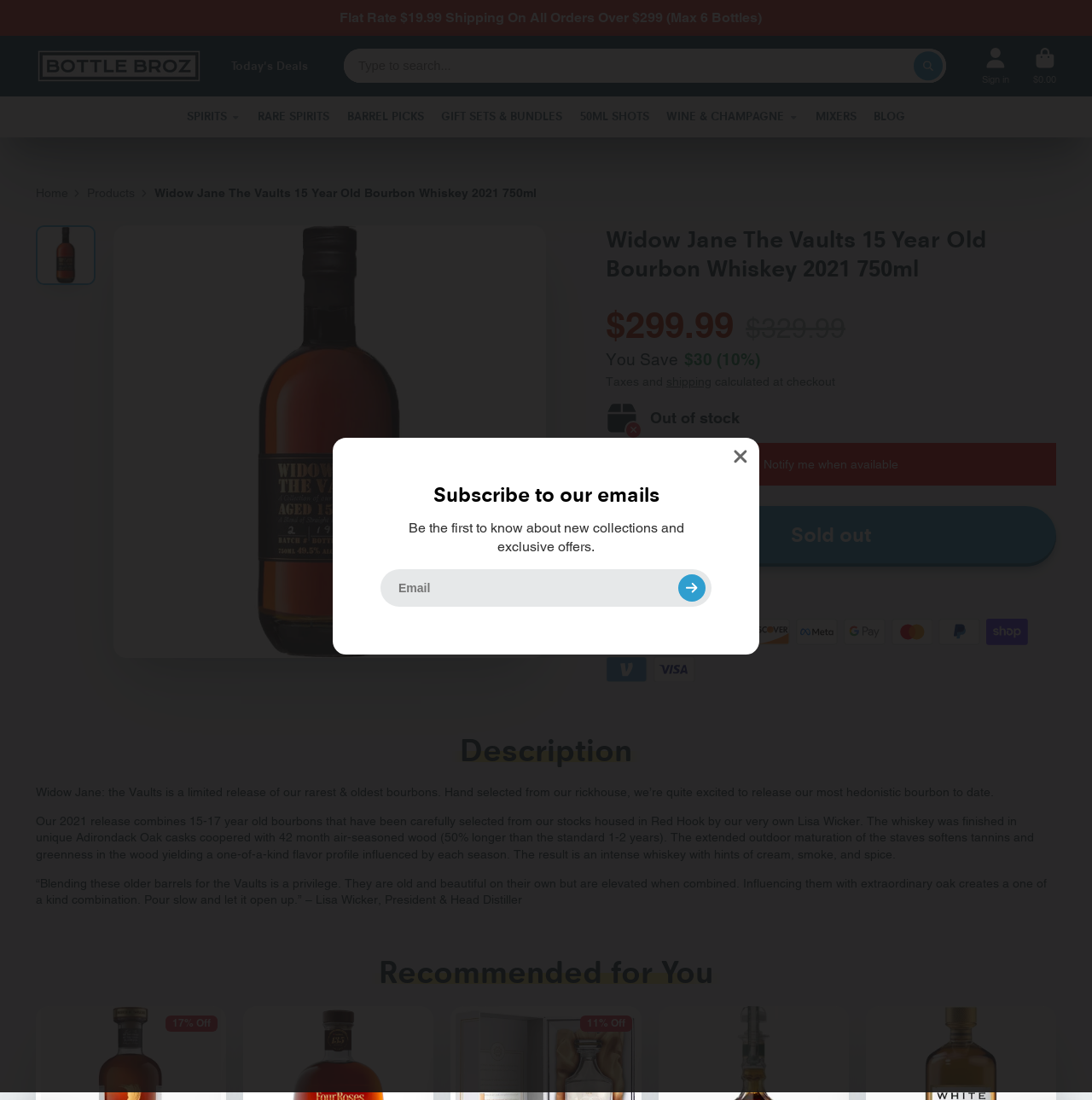Please look at the image and answer the question with a detailed explanation: What is the purpose of the modal dialog?

The modal dialog is used for subscription, as indicated by the heading 'Subscribe to our emails' and the presence of an email input field and a submit button.